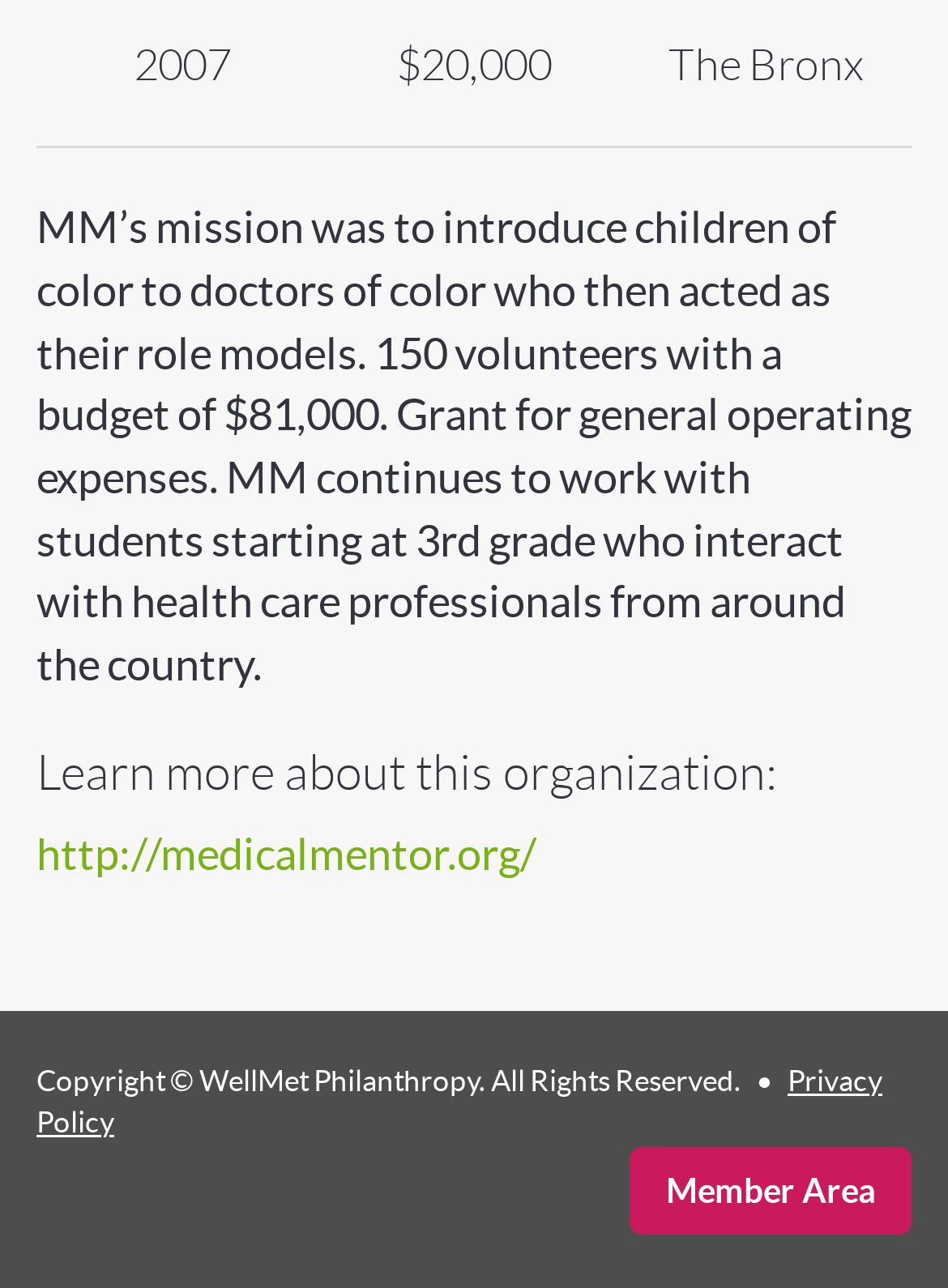What is the name of the organization?
Provide a detailed and extensive answer to the question.

The organization's name is mentioned as MM, which is likely an abbreviation for Medical Mentor, as there is a link to medicalmentor.org on the webpage.